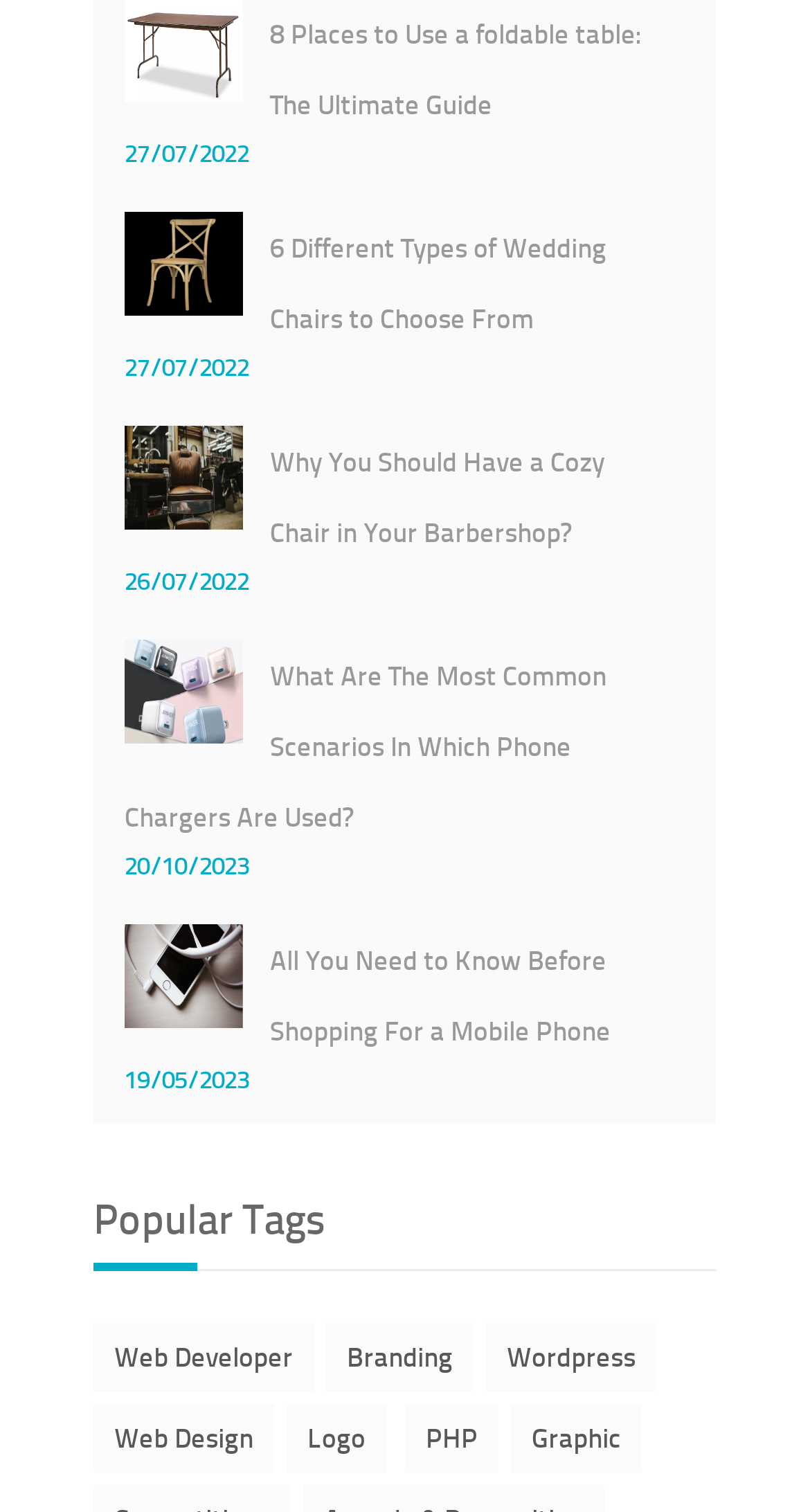Please give a one-word or short phrase response to the following question: 
What is the topic of the image with the bounding box coordinates [0.154, 0.611, 0.3, 0.68]?

Mobile Phone